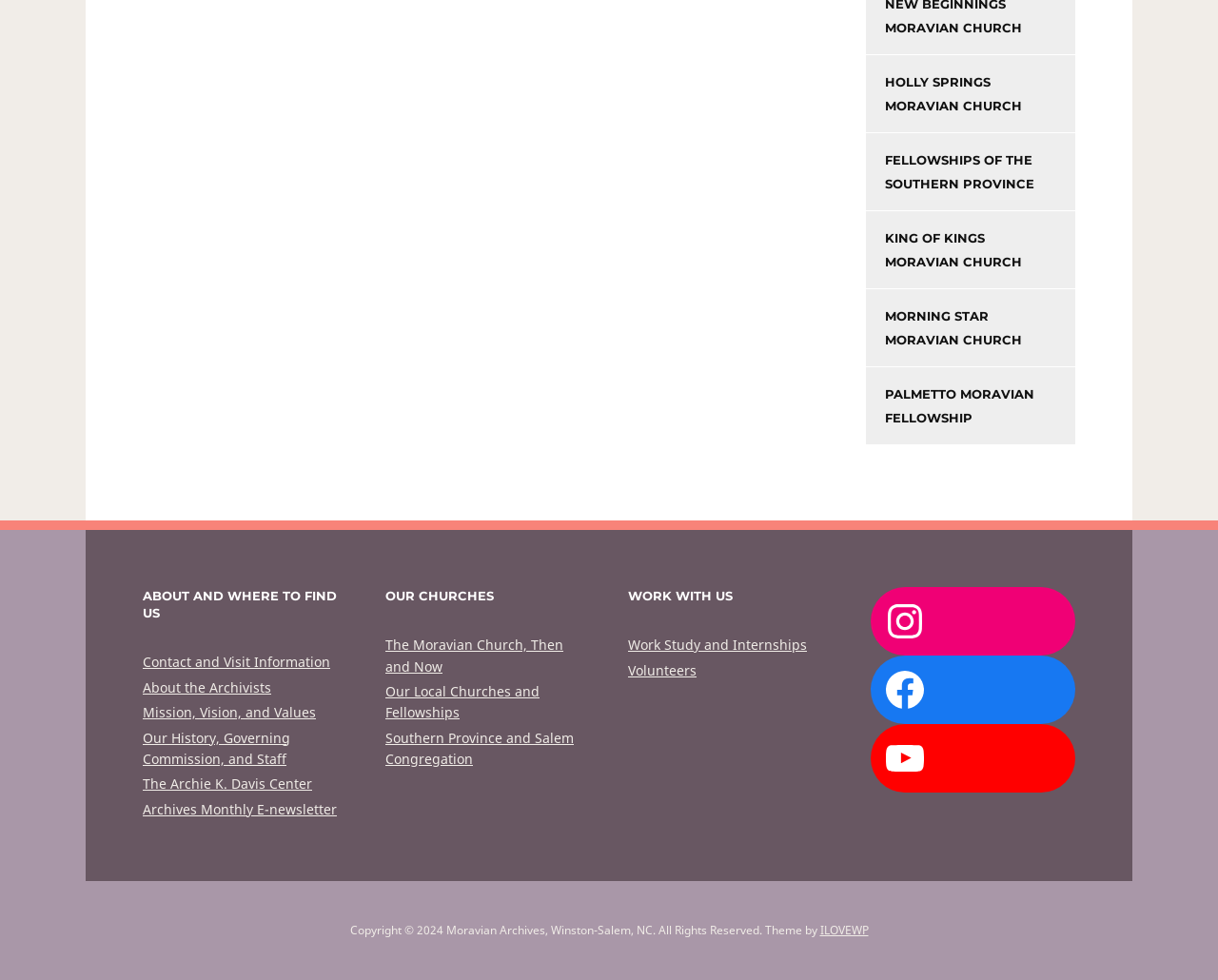Give a short answer using one word or phrase for the question:
What is the title of the second section?

ABOUT AND WHERE TO FIND US